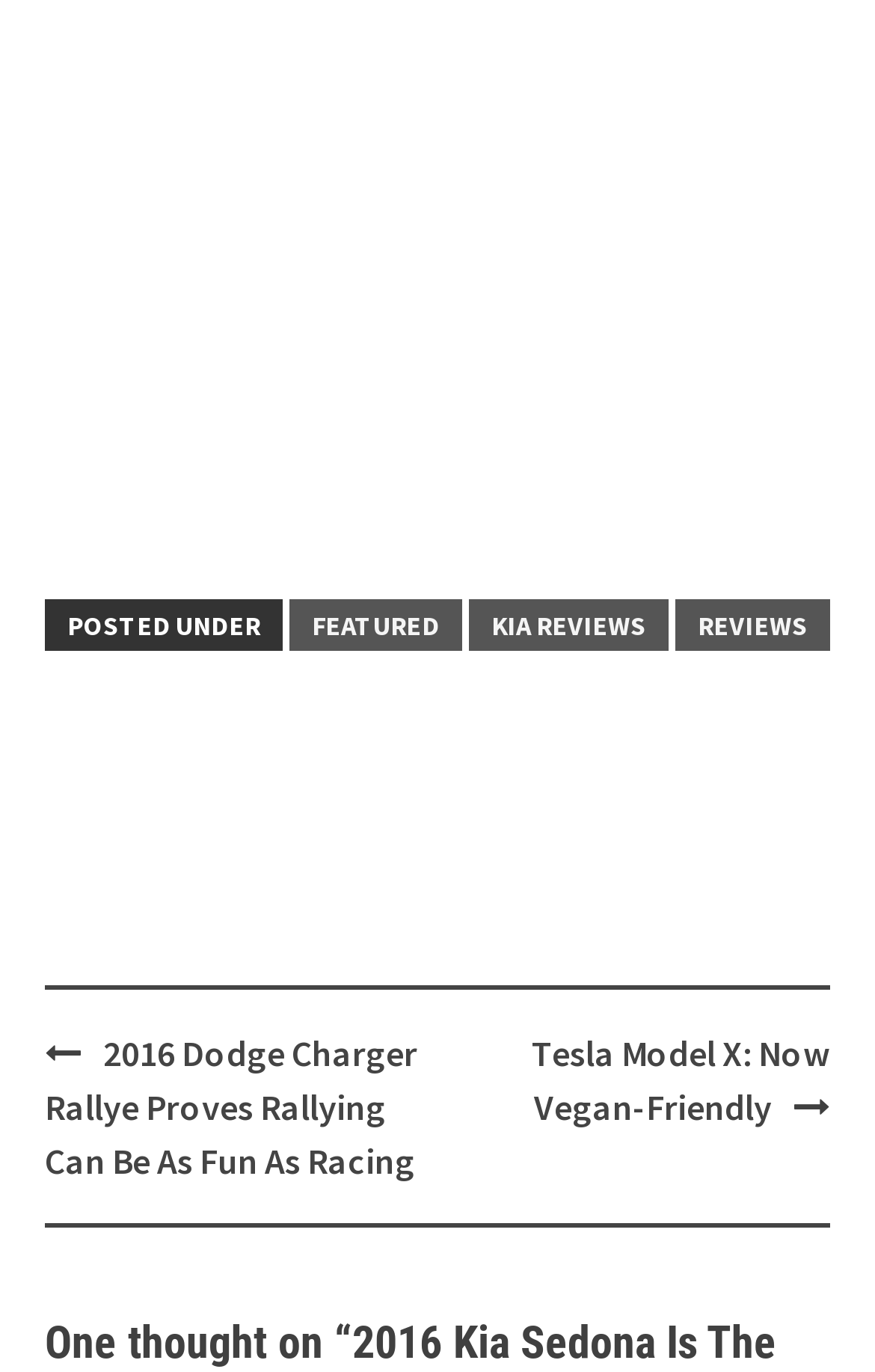Provide a brief response to the question using a single word or phrase: 
How many links are in the footer?

4